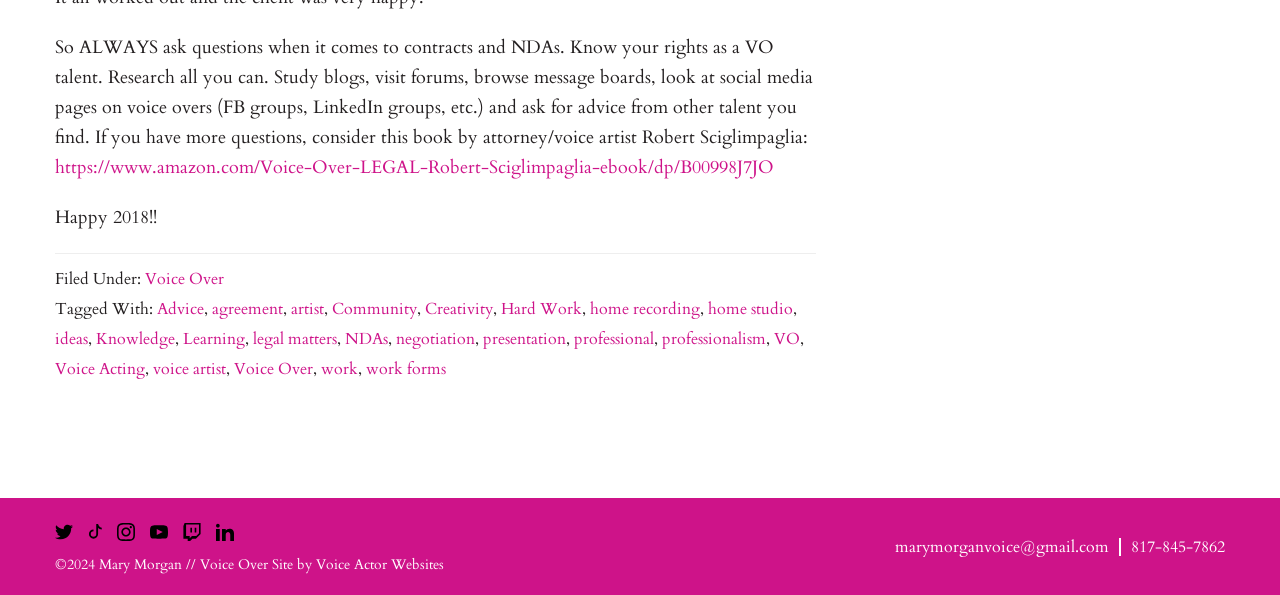Please find the bounding box coordinates of the section that needs to be clicked to achieve this instruction: "Contact Mary Morgan via email".

[0.699, 0.906, 0.866, 0.933]